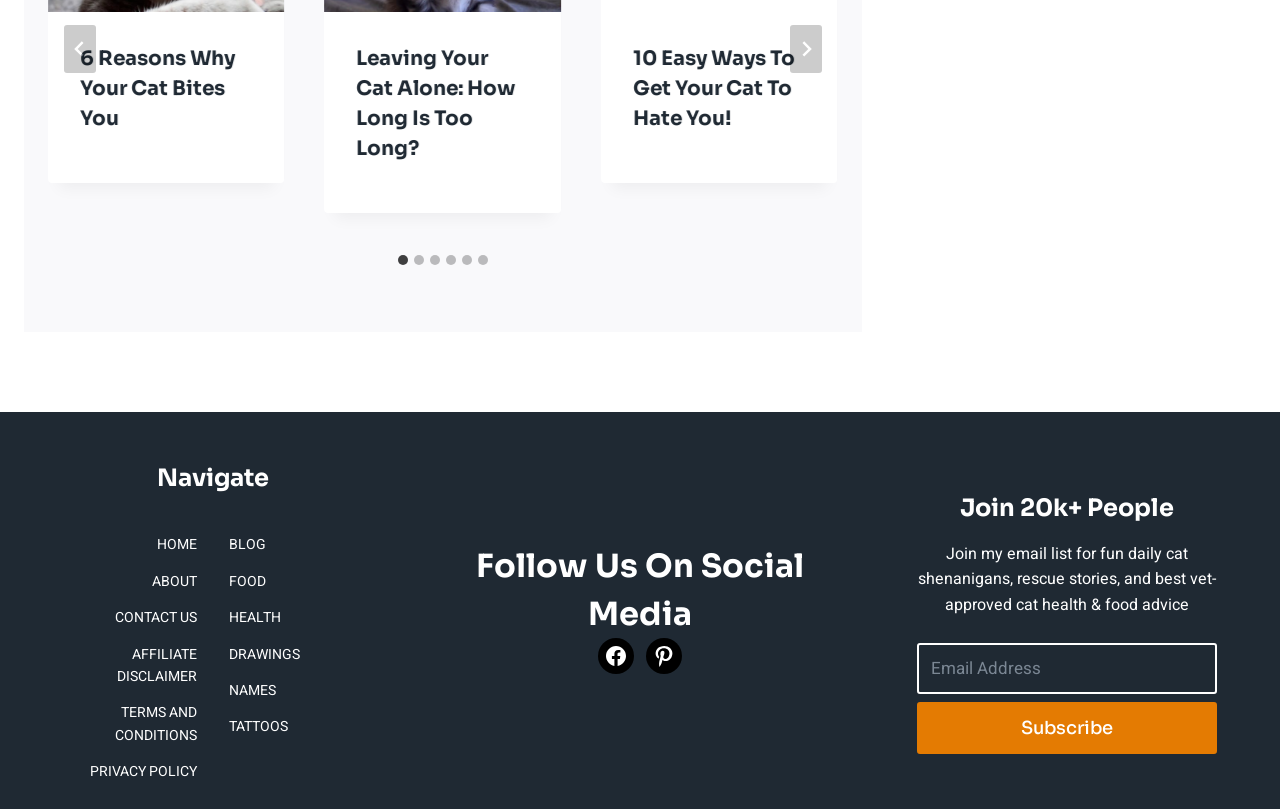Please identify the bounding box coordinates of the region to click in order to complete the given instruction: "Go to the last slide". The coordinates should be four float numbers between 0 and 1, i.e., [left, top, right, bottom].

[0.05, 0.03, 0.075, 0.09]